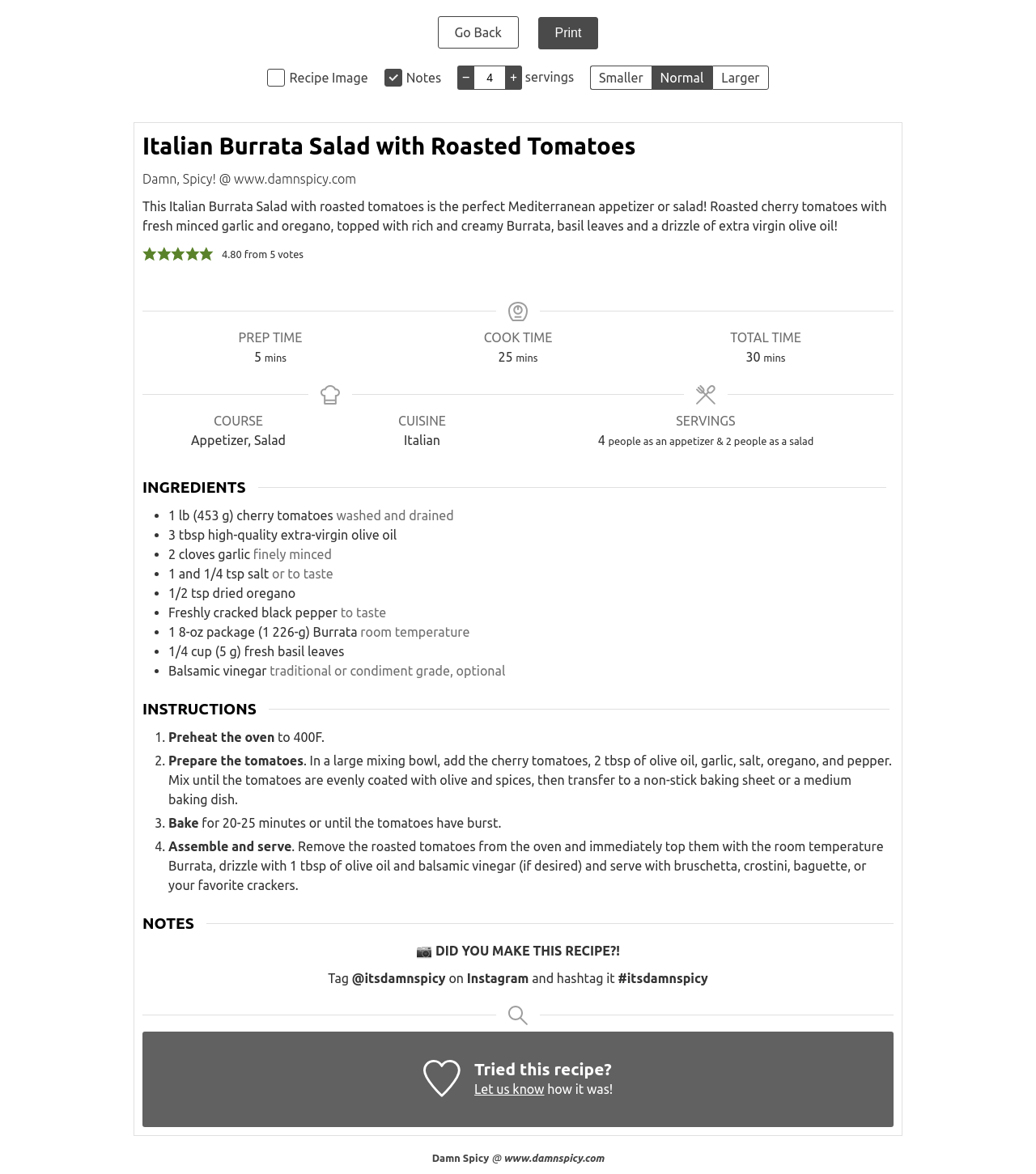Locate the UI element that matches the description Let us know in the webpage screenshot. Return the bounding box coordinates in the format (top-left x, top-left y, bottom-right x, bottom-right y), with values ranging from 0 to 1.

[0.458, 0.922, 0.525, 0.934]